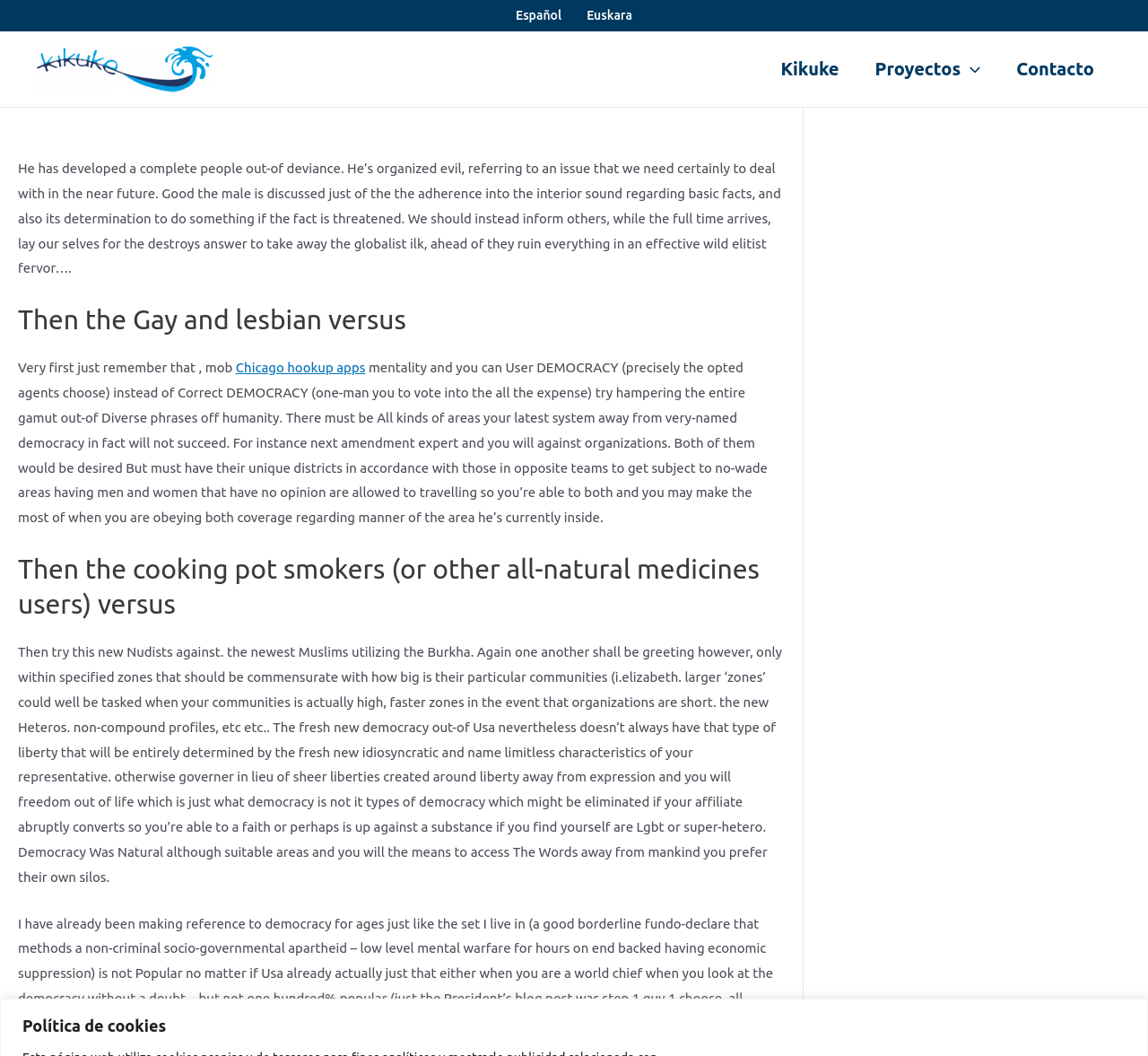Explain in detail what is displayed on the webpage.

This webpage appears to be a blog or opinion-based article with a focus on politics and social issues. At the top, there is a navigation menu with links to switch between languages, including Español and Euskara. Below this, there is a prominent link to "Kikuke" with an accompanying image. 

On the left side of the page, there is a block of text that discusses the concept of globalists and their perceived negative impact. This text is divided into several sections, each with its own heading. The first section discusses the idea of "mob mentality" and how it hampers democracy. The second section compares the rights of different groups, such as the LGBTQ+ community and Muslims, and argues that each group should have their own designated areas where they can express themselves freely.

On the right side of the page, there is another navigation menu with links to "Kikuke", "Proyectos", and "Contacto". The "Proyectos" link has an accompanying image. 

Throughout the page, there are several images, but they are not explicitly described. The overall layout of the page is cluttered, with multiple blocks of text and navigation menus competing for attention.